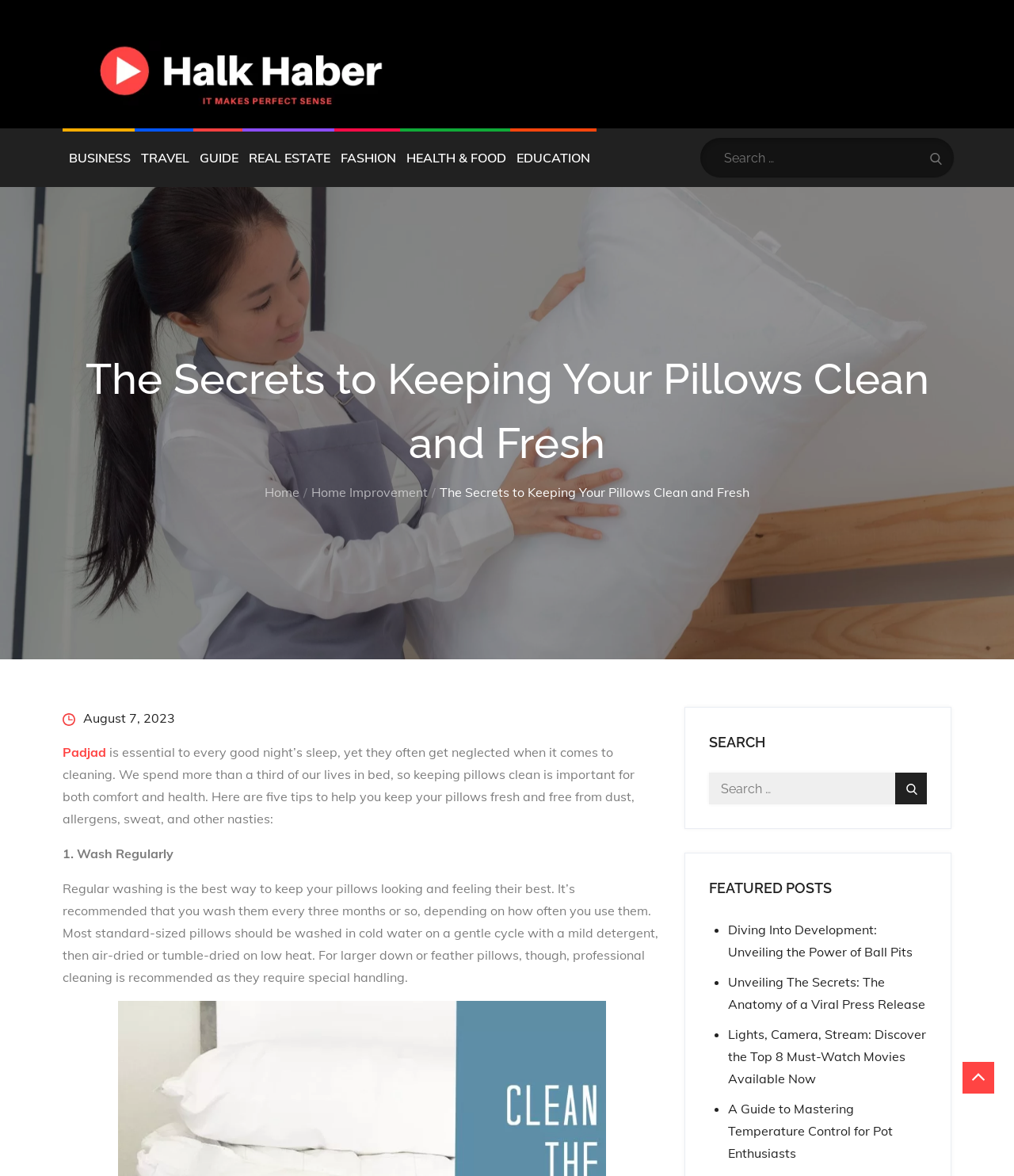Explain the webpage's design and content in an elaborate manner.

The webpage is an article titled "The Secrets to Keeping Your Pillows Clean and Fresh" on a website called Halk Haber. At the top left corner, there is a logo of Halk Haber, accompanied by a link to the website's homepage. Below the logo, there is a navigation menu with links to various categories such as Business, Travel, Guide, Real Estate, Fashion, Health & Food, and Education.

To the right of the navigation menu, there is a search bar with a search button. Below the search bar, there is a heading that reads "The Secrets to Keeping Your Pillows Clean and Fresh", which is the title of the article. Underneath the title, there is a breadcrumb navigation menu that shows the path to the current article.

The article itself starts with a brief introduction, explaining the importance of keeping pillows clean and fresh. The introduction is followed by five tips to help readers keep their pillows clean, with each tip having a heading and a brief description. The tips are numbered from 1 to 5, and the first tip is about washing pillows regularly.

On the right side of the article, there are three sections: SEARCH, FEATURED POSTS, and a list of featured articles. The SEARCH section has a search bar and a search button, similar to the one at the top. The FEATURED POSTS section has a list of four articles, each with a brief title and a link to the article. The list is marked with bullet points.

Overall, the webpage has a clean and organized layout, with clear headings and concise text. The article is easy to read and understand, with a clear structure and relevant information.